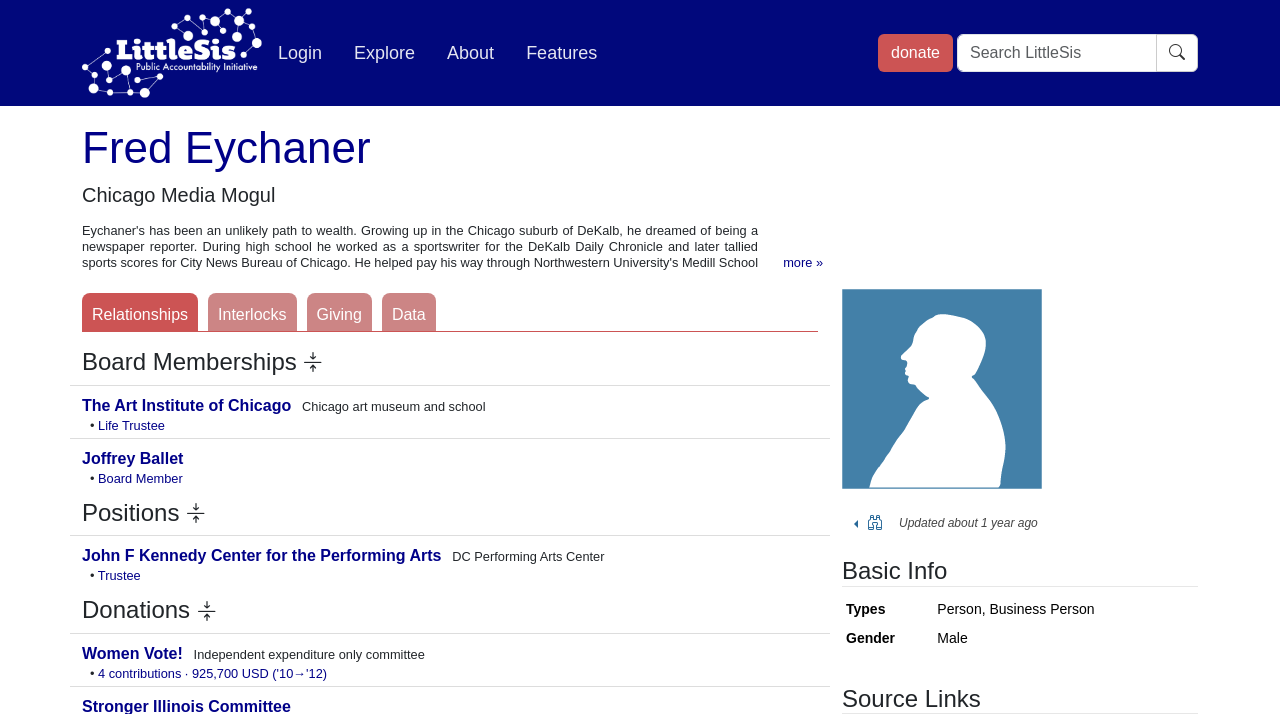What is the name of the university Fred Eychaner attended?
Please utilize the information in the image to give a detailed response to the question.

According to the webpage, Fred Eychaner 'helped pay his way through Northwestern University's Medill School of Journalism as an announcer for WLBK, a radio station in DeKalb', indicating that he attended Northwestern University.